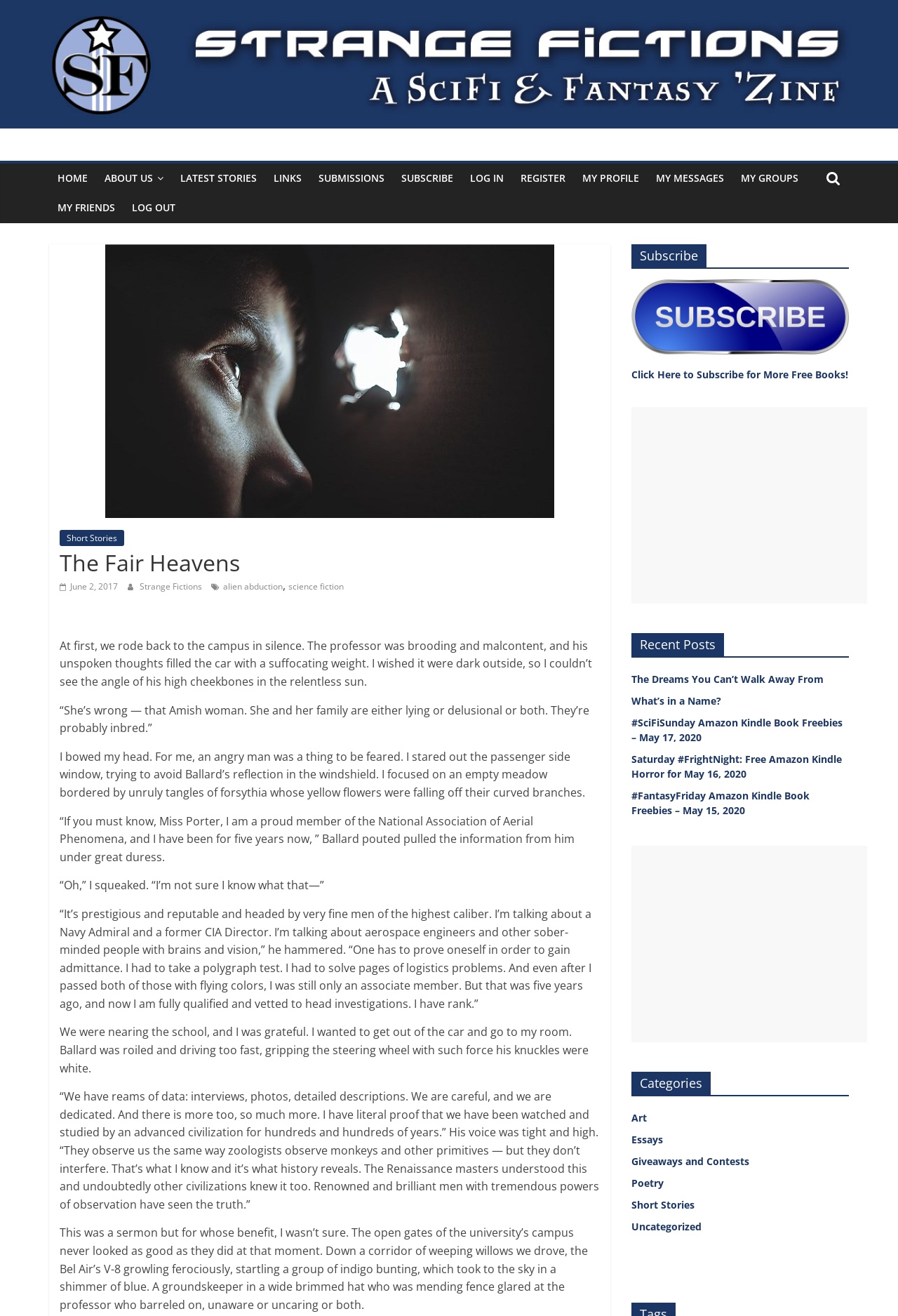Please identify the bounding box coordinates of the element that needs to be clicked to perform the following instruction: "Click on the SUBSCRIBE link".

[0.438, 0.124, 0.514, 0.147]